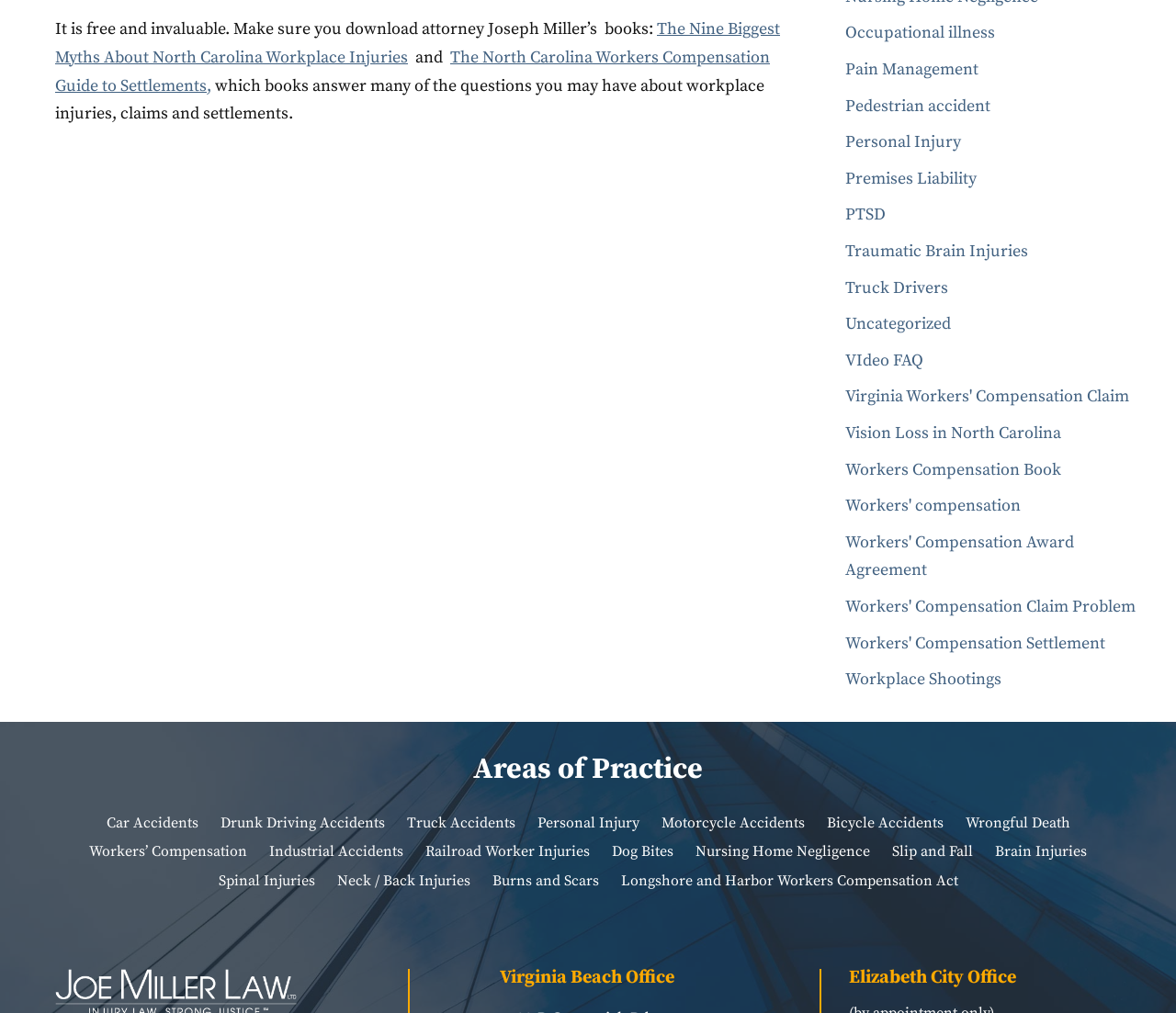What is the author of the recommended books?
Based on the visual information, provide a detailed and comprehensive answer.

The webpage recommends downloading books written by attorney Joseph Miller, as mentioned in the static text 'It is free and invaluable. Make sure you download attorney Joseph Miller’s books:'